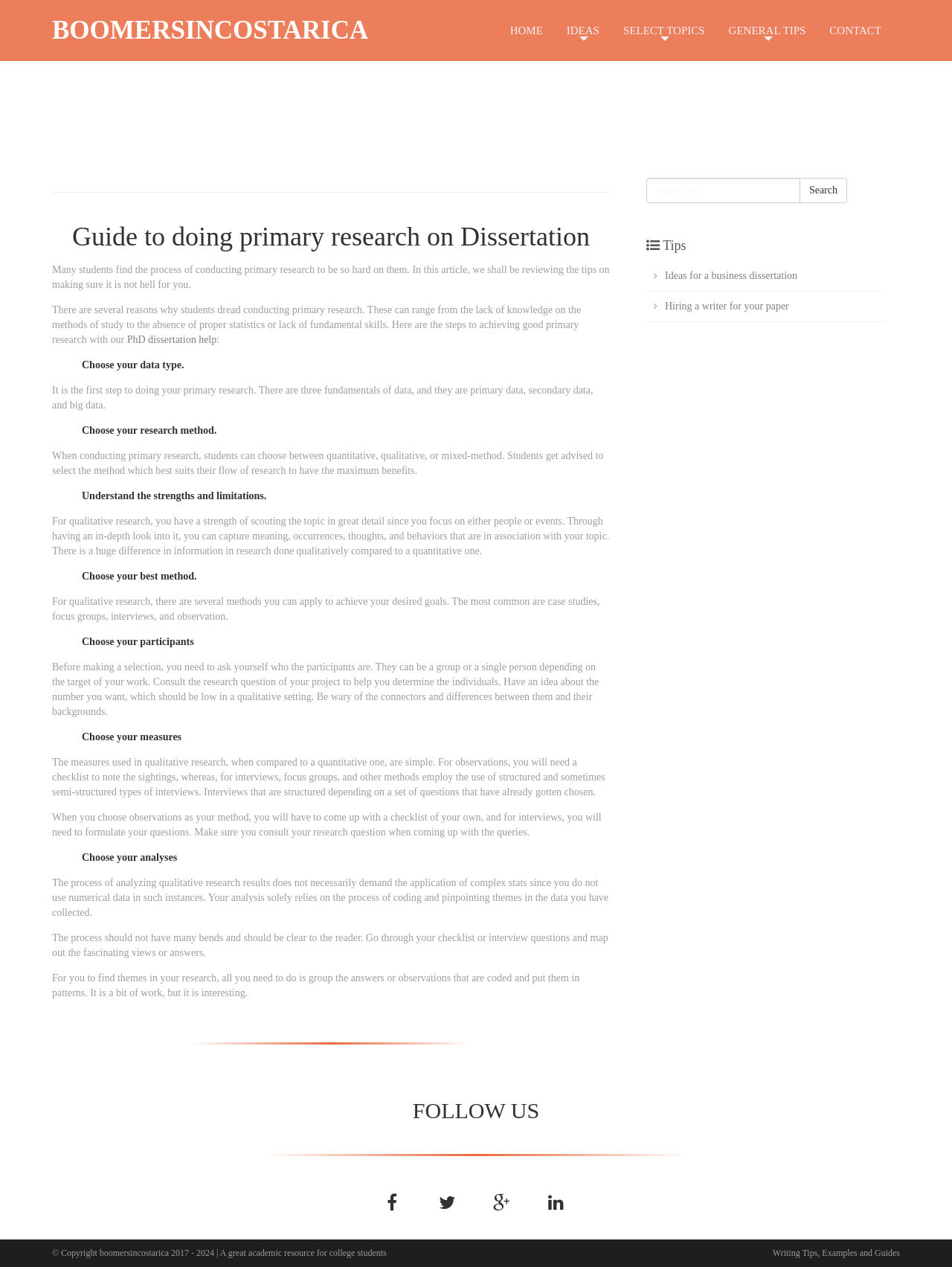Provide an in-depth caption for the contents of the webpage.

This webpage is about achieving good primary research, specifically for a dissertation. At the top, there are six links to different sections of the website, including "HOME", "IDEAS", "SELECT TOPICS", "GENERAL TIPS", and "CONTACT". Below these links, there is a heading that reads "Guide to doing primary research on Dissertation".

The main content of the webpage is divided into several sections, each with a heading and a brief description. The first section explains why students struggle with primary research and introduces the steps to achieving good primary research. The subsequent sections provide guidance on choosing data types, research methods, understanding strengths and limitations, and selecting participants, measures, and analyses.

Throughout the webpage, there are several blocks of text that provide detailed information on each of these topics. The text is organized in a clear and concise manner, making it easy to follow. There are also several links to external resources, including "PhD dissertation help" and "Ideas for a business dissertation".

On the right side of the webpage, there is a search bar with a button labeled "Search". Below the search bar, there is a section titled "Tips" with links to additional resources, including "Ideas for a business dissertation" and "Hiring a writer for your paper".

At the bottom of the webpage, there is a section with social media links and a copyright notice. The webpage also has a footer with additional information, including a statement about the website being a great academic resource for college students.